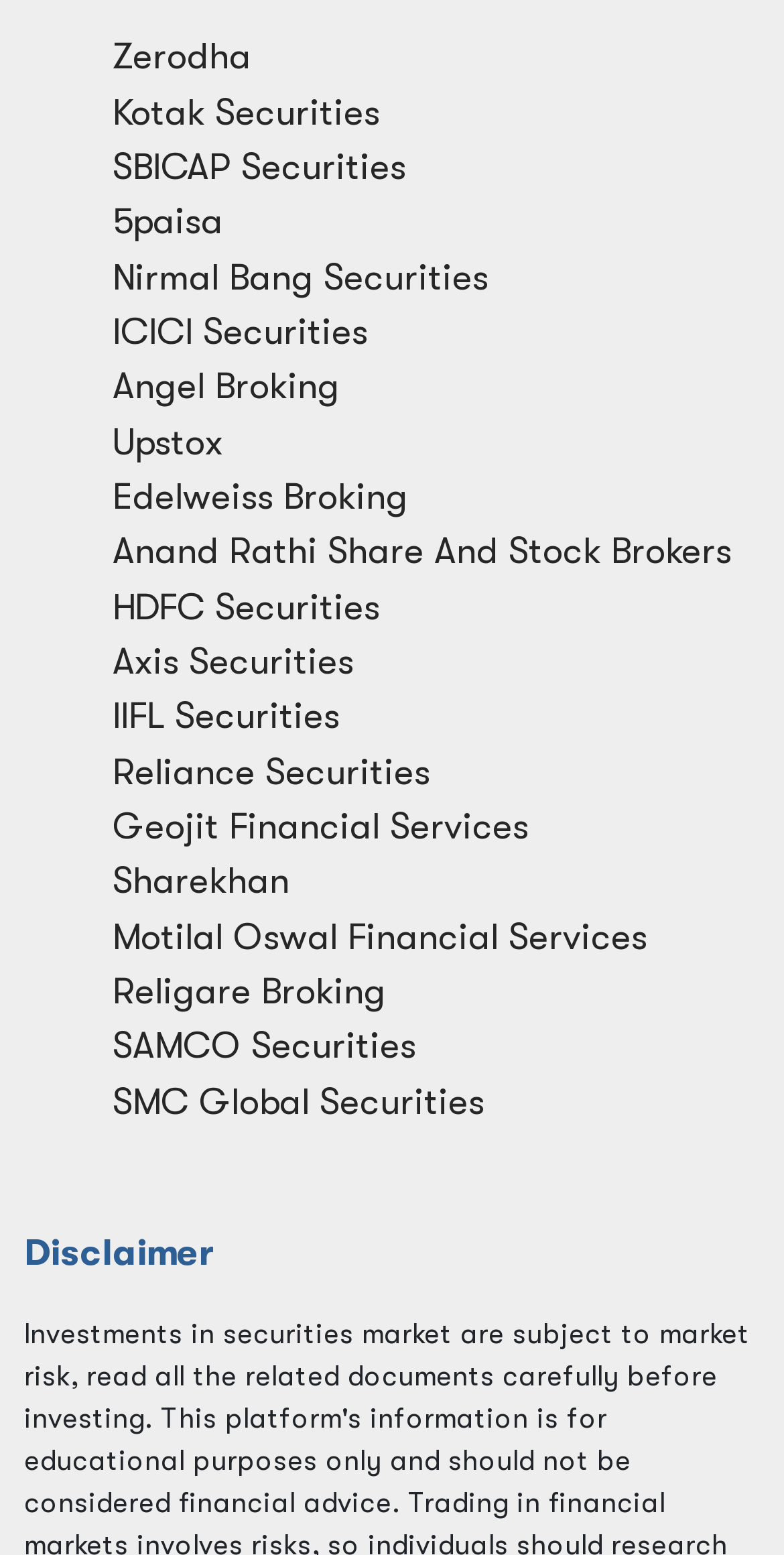Locate the bounding box coordinates of the clickable element to fulfill the following instruction: "check Disclaimer". Provide the coordinates as four float numbers between 0 and 1 in the format [left, top, right, bottom].

[0.031, 0.793, 0.274, 0.819]